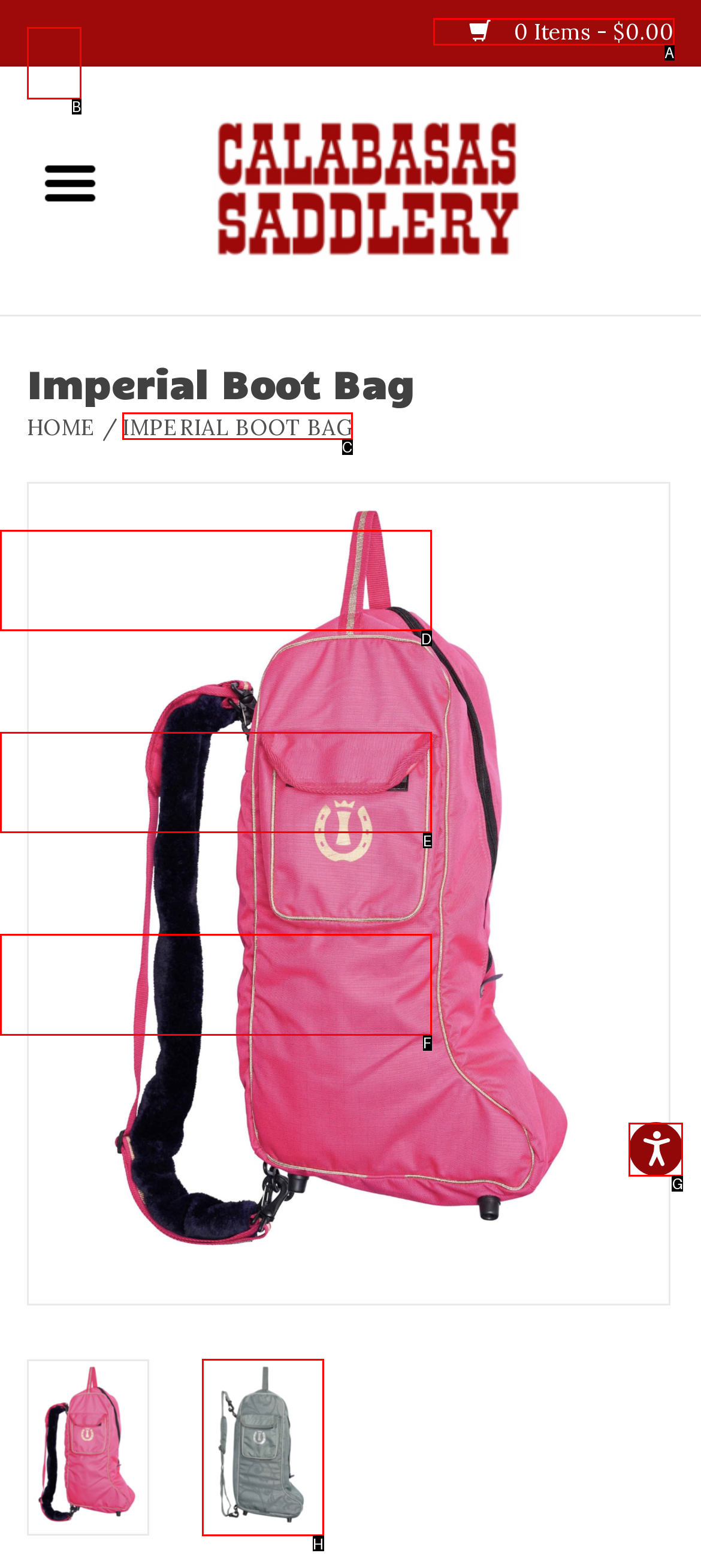Identify which lettered option completes the task: Open accessibility options. Provide the letter of the correct choice.

G